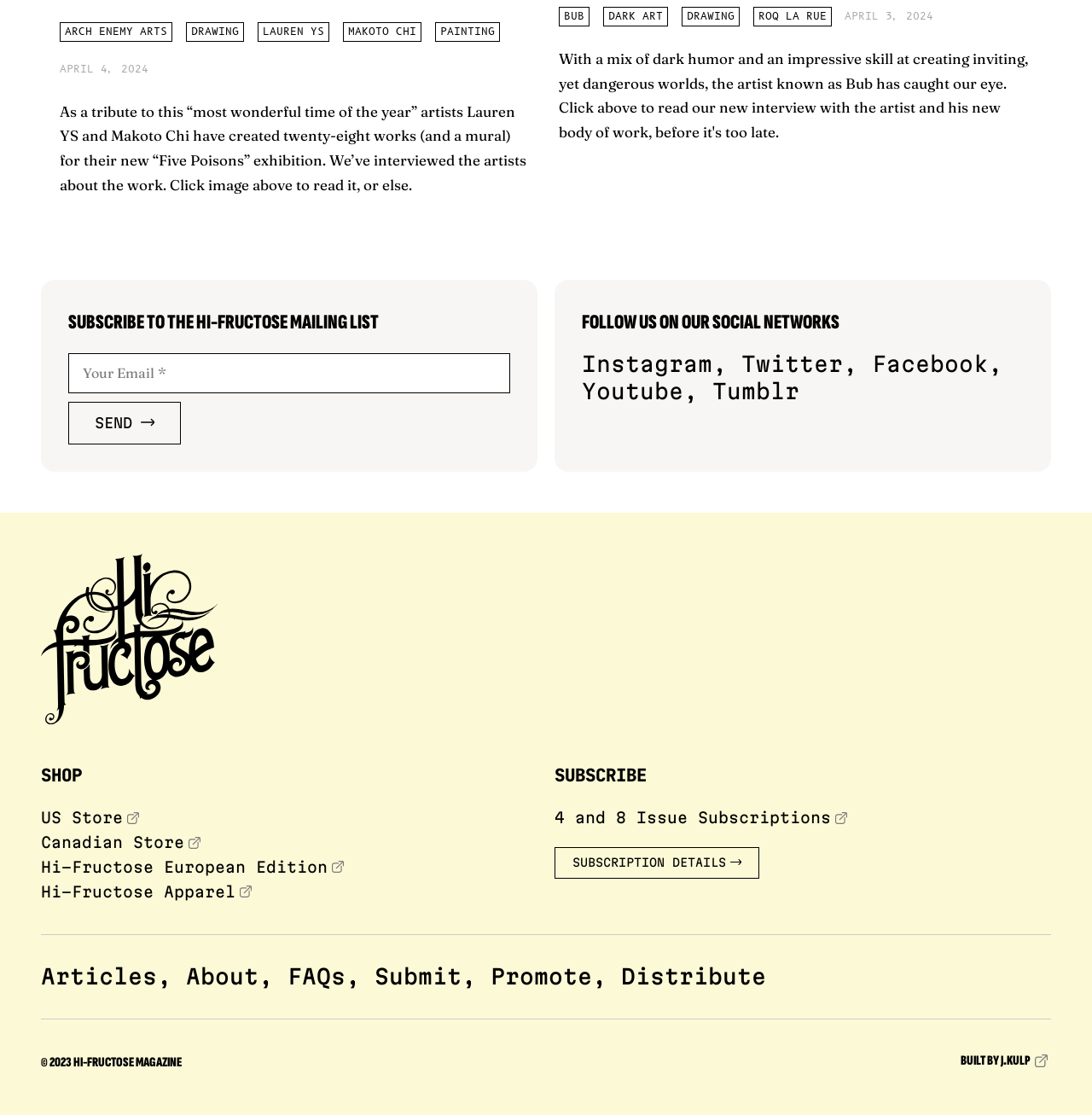Please determine the bounding box coordinates of the section I need to click to accomplish this instruction: "Follow HI-FRUCTOSE on Instagram".

[0.533, 0.315, 0.652, 0.337]